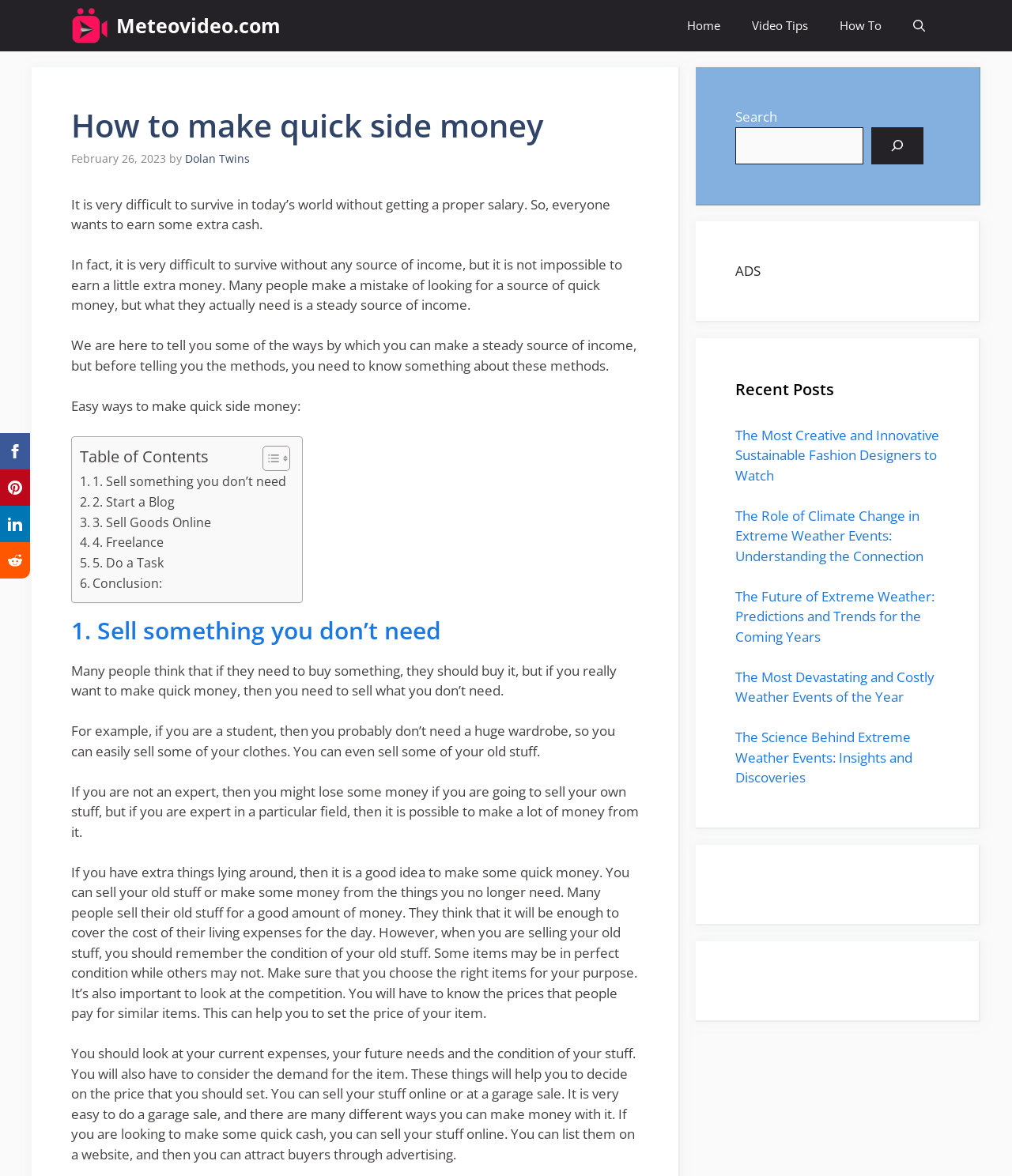Pinpoint the bounding box coordinates of the clickable element needed to complete the instruction: "Search for something". The coordinates should be provided as four float numbers between 0 and 1: [left, top, right, bottom].

[0.727, 0.108, 0.853, 0.14]